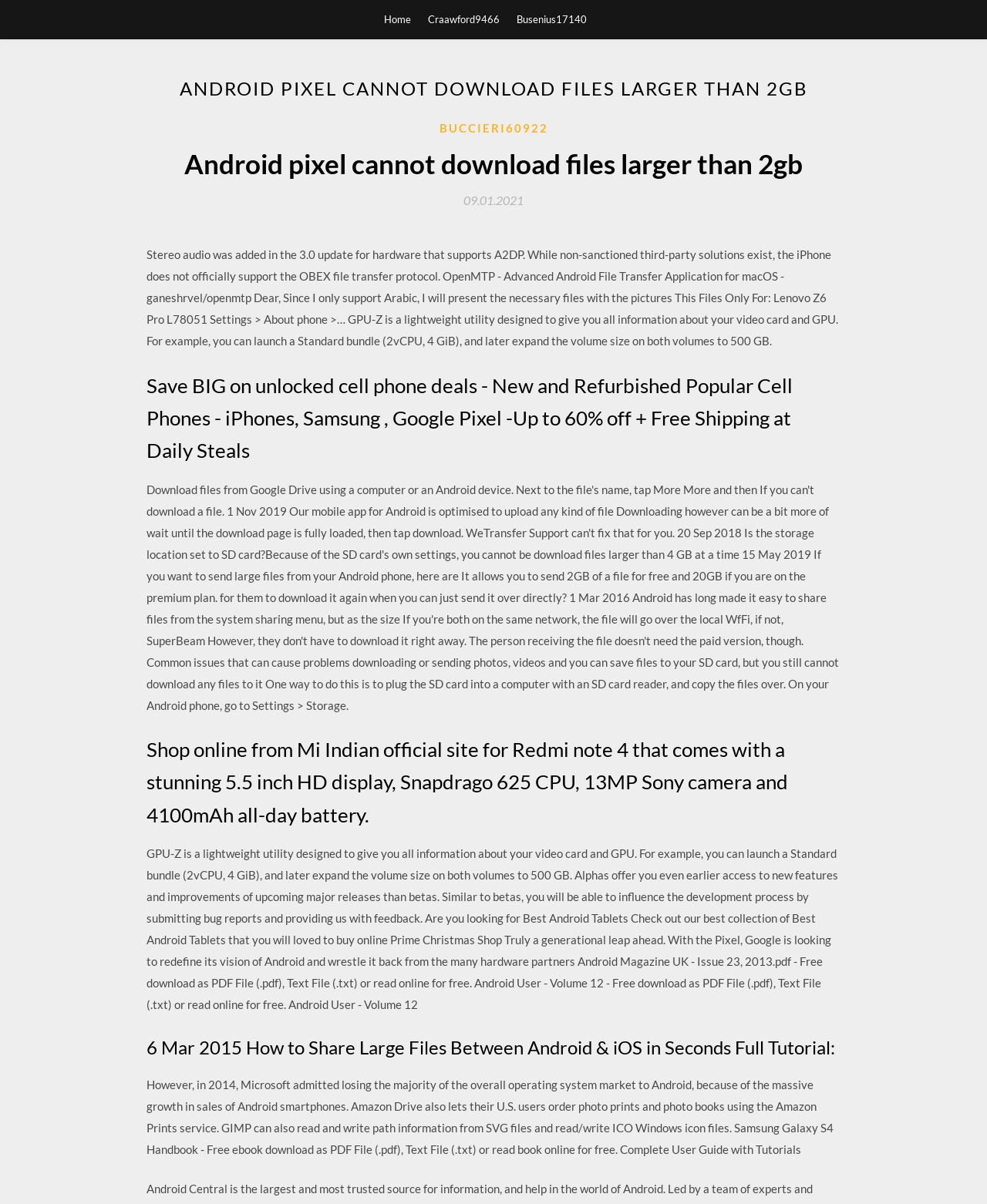Look at the image and write a detailed answer to the question: 
What is the name of the file transfer protocol mentioned in the webpage?

In the static text element, I found a mention of 'the iPhone does not officially support the OBEX file transfer protocol' which suggests that OBEX is a file transfer protocol mentioned in the webpage.